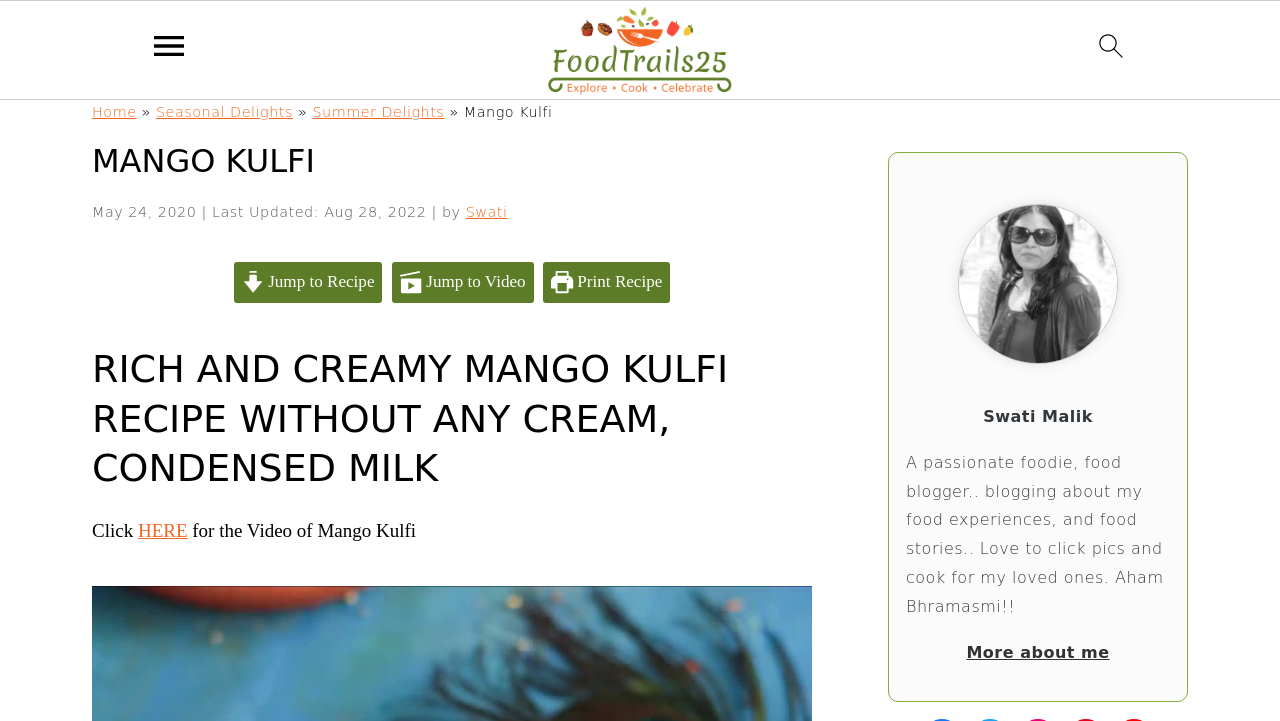What is the text of the heading above the recipe?
Using the visual information, respond with a single word or phrase.

RICH AND CREAMY MANGO KULFI RECIPE WITHOUT ANY CREAM, CONDENSED MILK